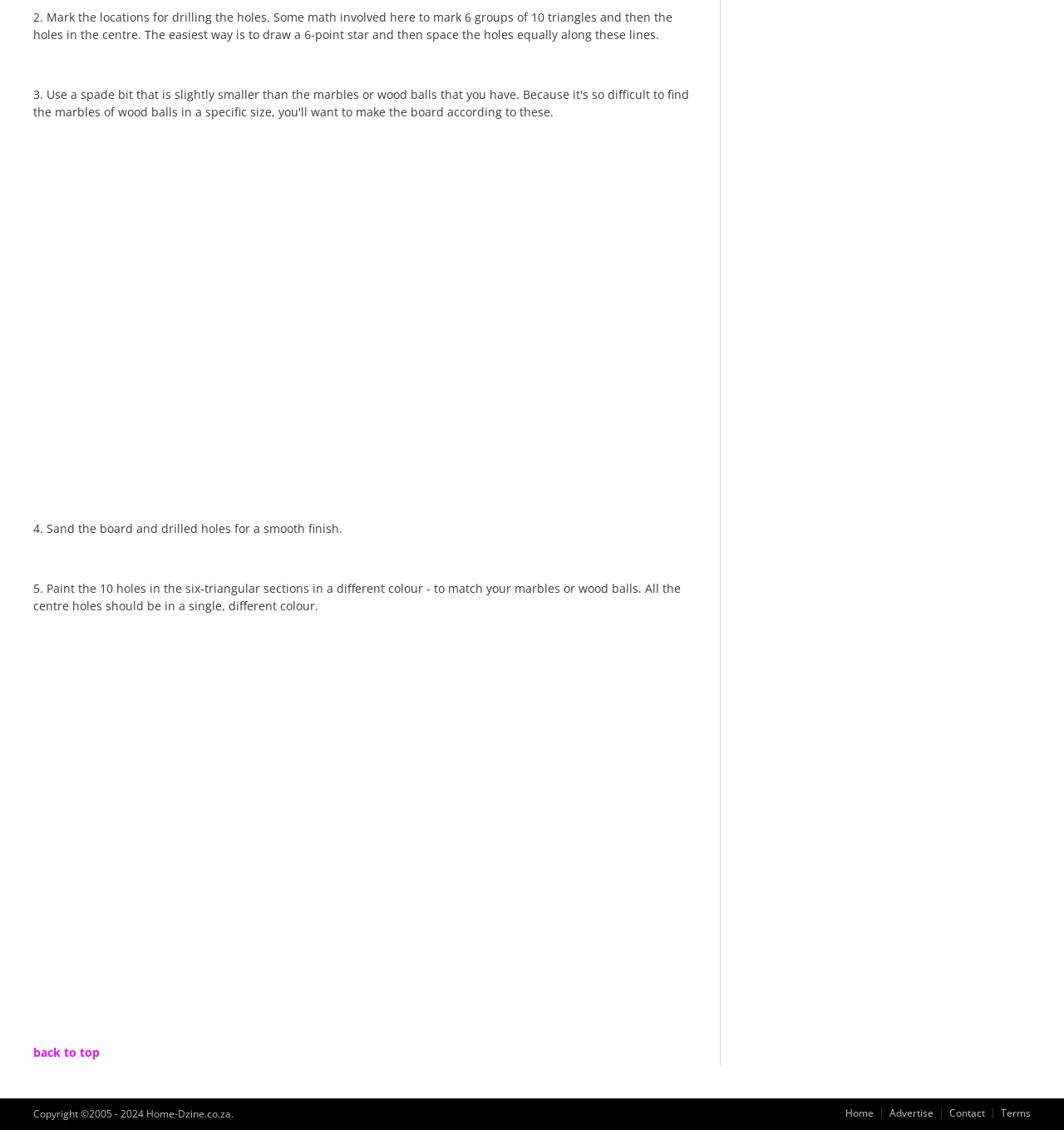What is the copyright year range?
Analyze the image and provide a thorough answer to the question.

The copyright information at the bottom of the page states 'Copyright ©2005 - 2024 Home-Dzine.co.za', indicating the year range of the copyright.